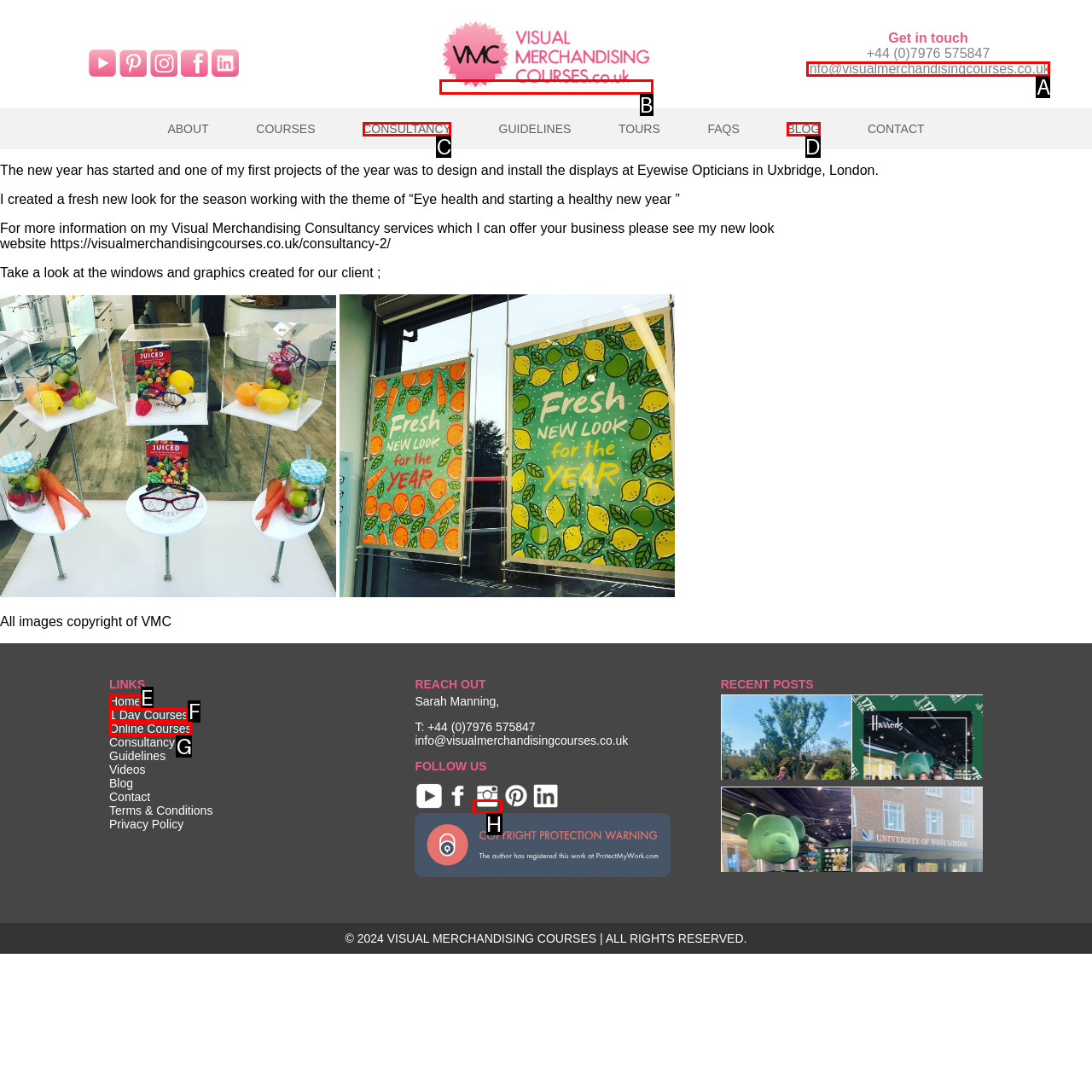Select the option that matches this description: name="submit" value="Post Comment"
Answer by giving the letter of the chosen option.

None